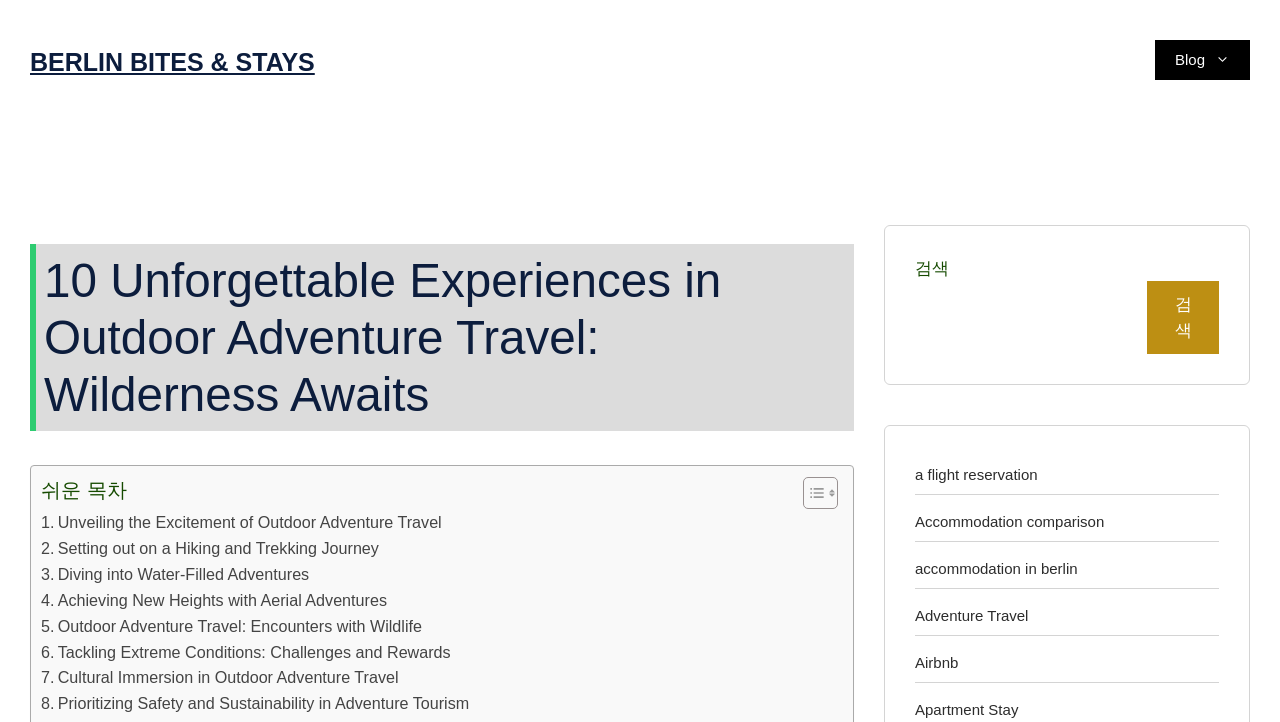Please locate the bounding box coordinates of the region I need to click to follow this instruction: "Click on the 'BERLIN BITES & STAYS' link".

[0.023, 0.067, 0.246, 0.106]